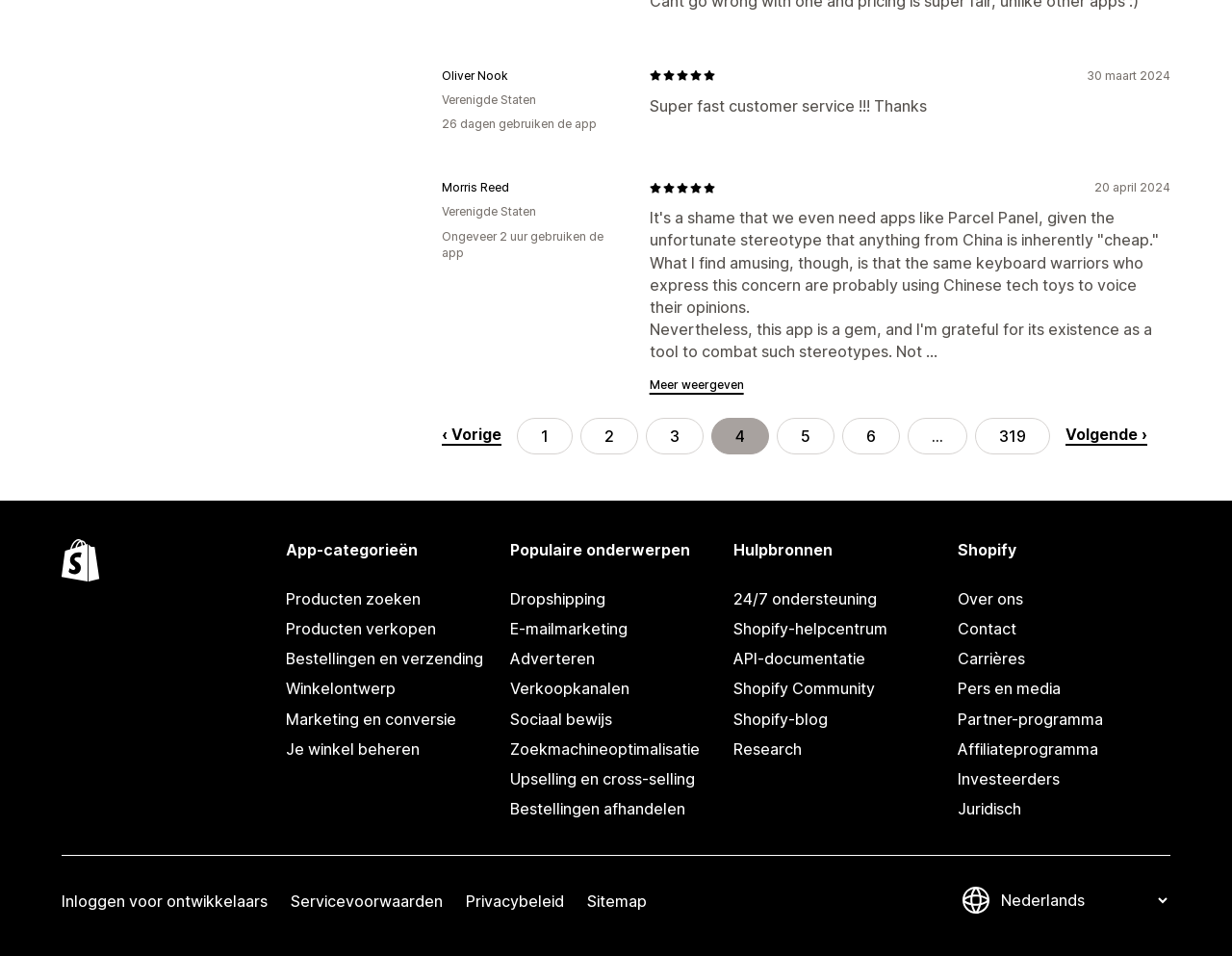Please indicate the bounding box coordinates of the element's region to be clicked to achieve the instruction: "Click the 'Meer weergeven' button". Provide the coordinates as four float numbers between 0 and 1, i.e., [left, top, right, bottom].

[0.527, 0.396, 0.604, 0.408]